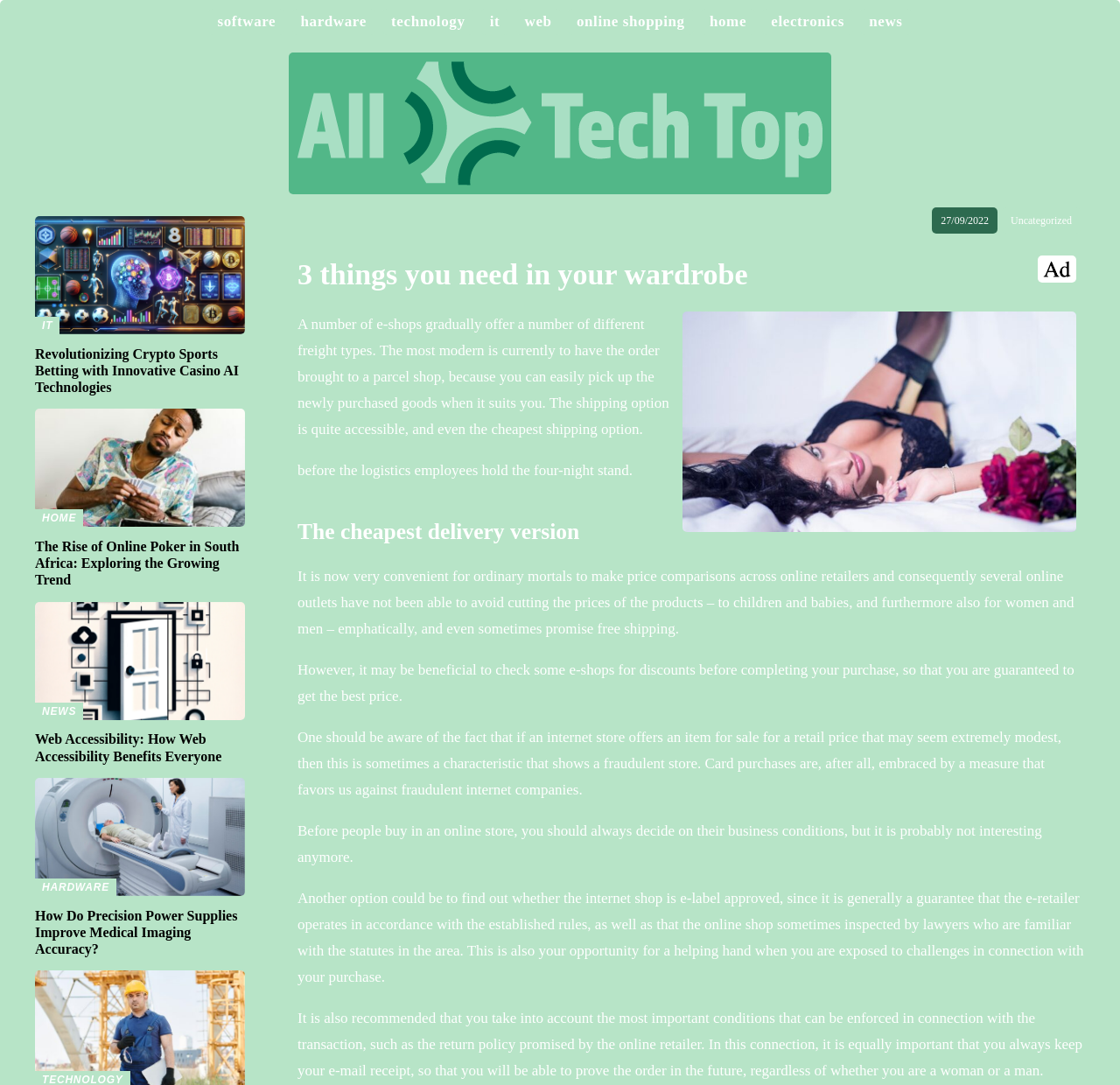Could you indicate the bounding box coordinates of the region to click in order to complete this instruction: "read the article about '3 things you need in your wardrobe'".

[0.266, 0.238, 0.969, 0.268]